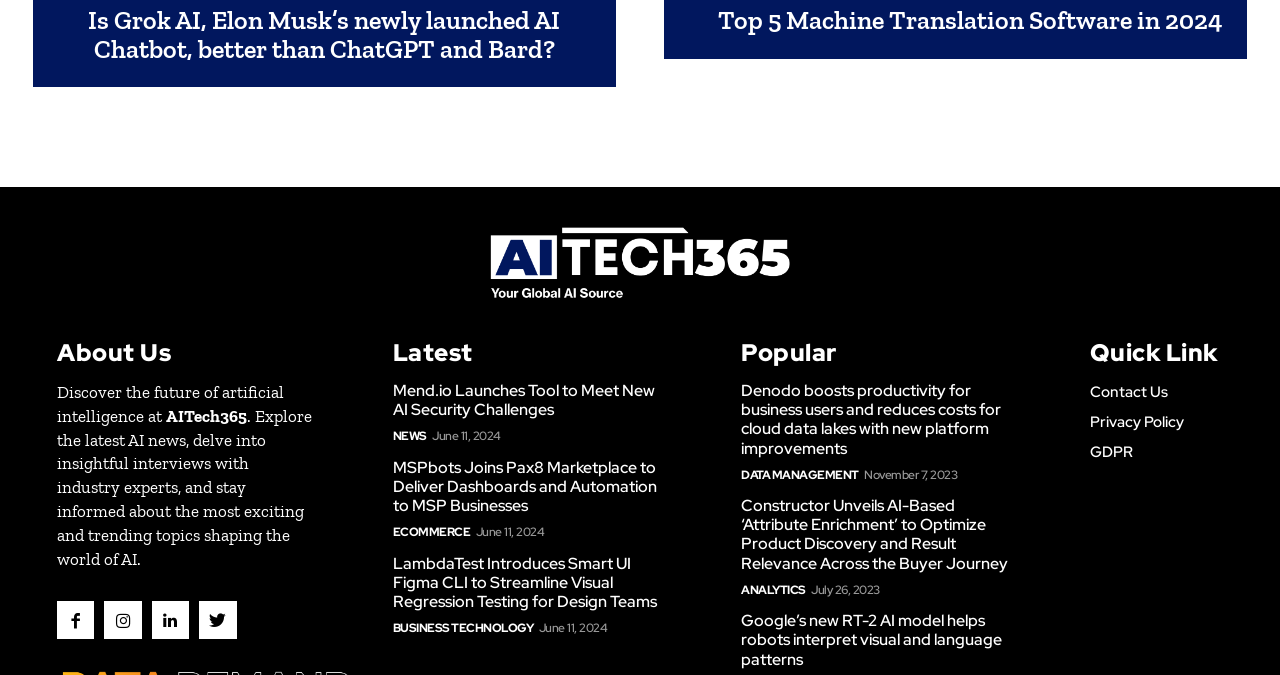Find the bounding box coordinates corresponding to the UI element with the description: "Twitter". The coordinates should be formatted as [left, top, right, bottom], with values as floats between 0 and 1.

[0.156, 0.891, 0.185, 0.946]